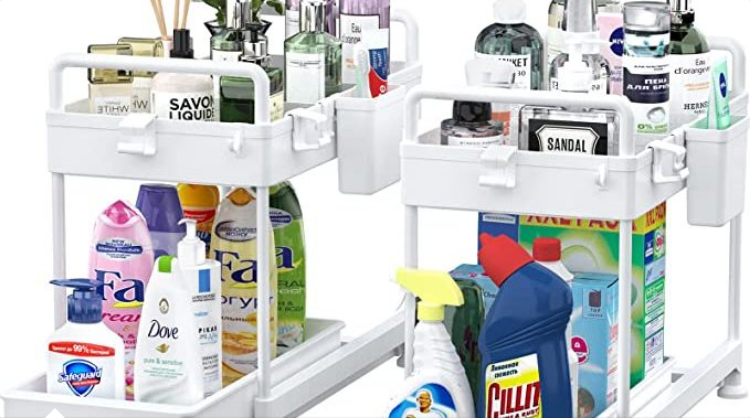What is the color of the organizer's design?
Analyze the image and deliver a detailed answer to the question.

The SOLEJAZZ 2-Tier Under Sink Organizer has a minimalist white design, which not only enhances aesthetic appeal but also fits seamlessly into most under-sink areas, promoting a tidy and organized environment.